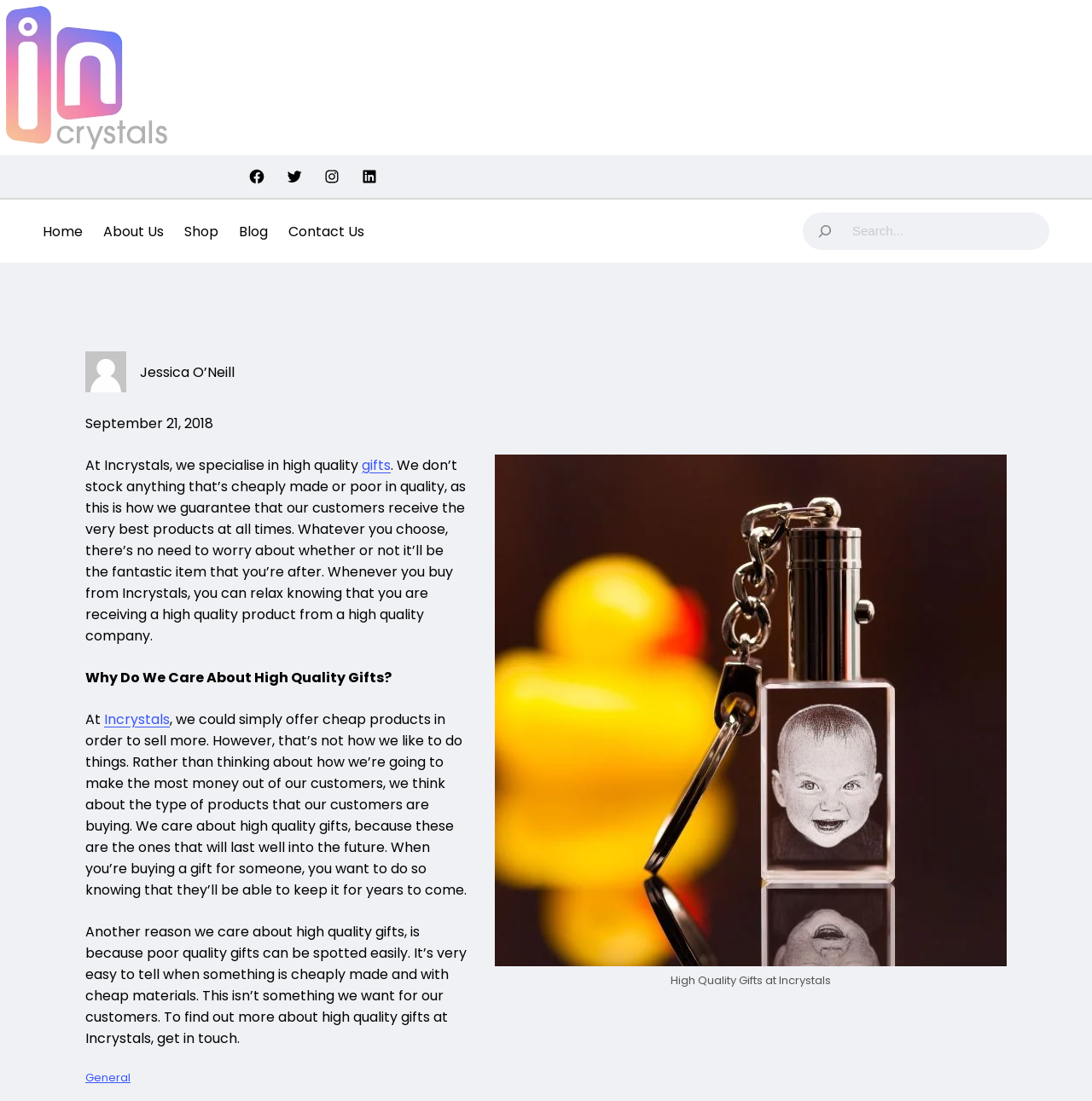What is the name of the company?
Give a one-word or short-phrase answer derived from the screenshot.

Incrystals